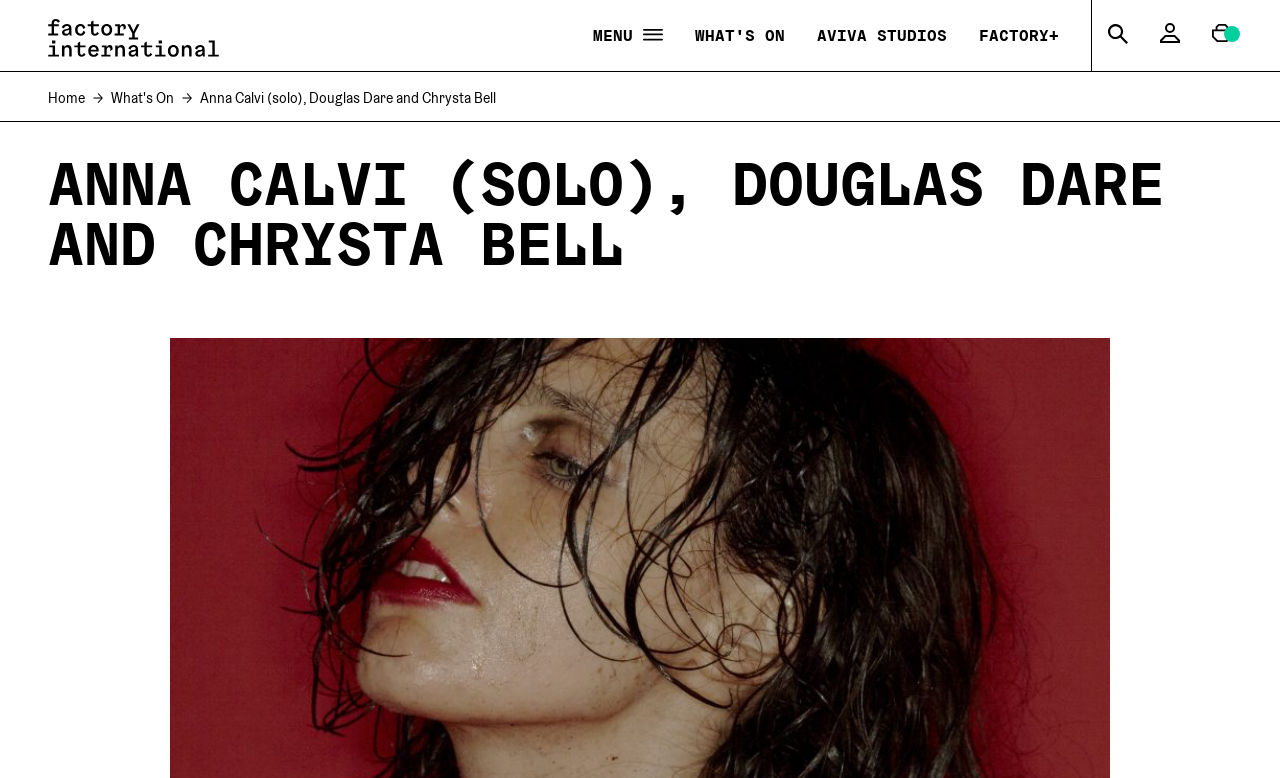Answer the question in one word or a short phrase:
What is the event or concert featured on this page?

Anna Calvi (solo), Douglas Dare and Chrysta Bell